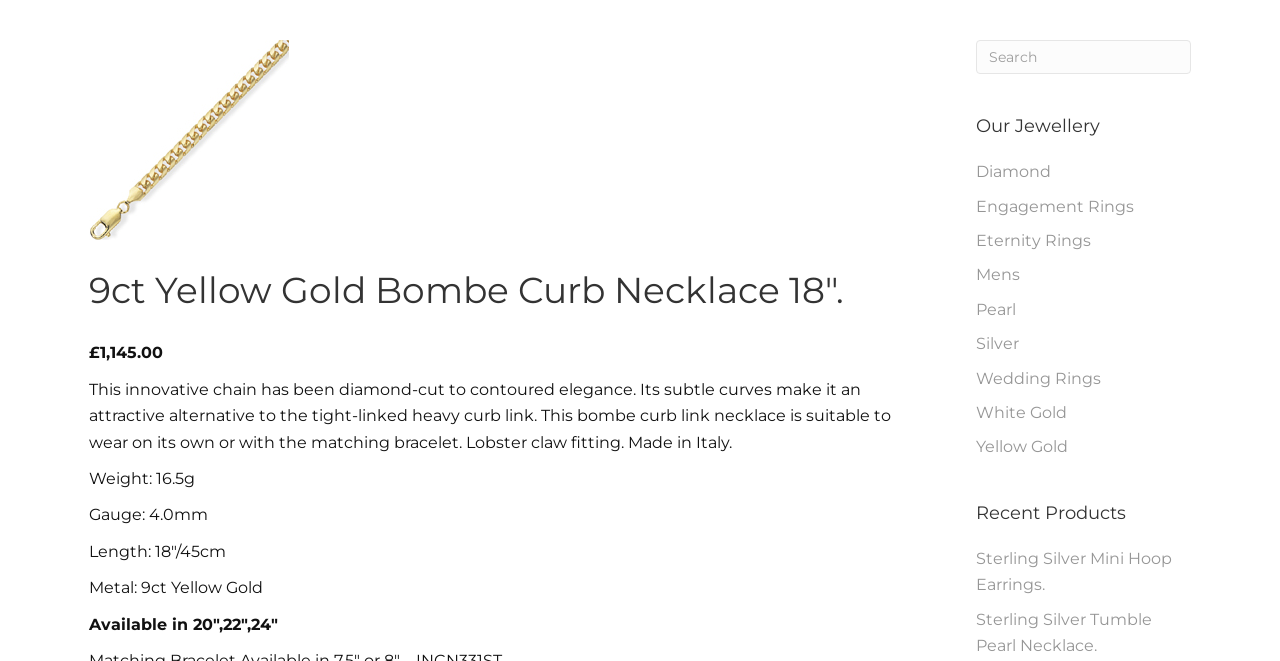Is the 9ct Yellow Gold Bombe Curb Necklace available in other lengths?
Relying on the image, give a concise answer in one word or a brief phrase.

Yes